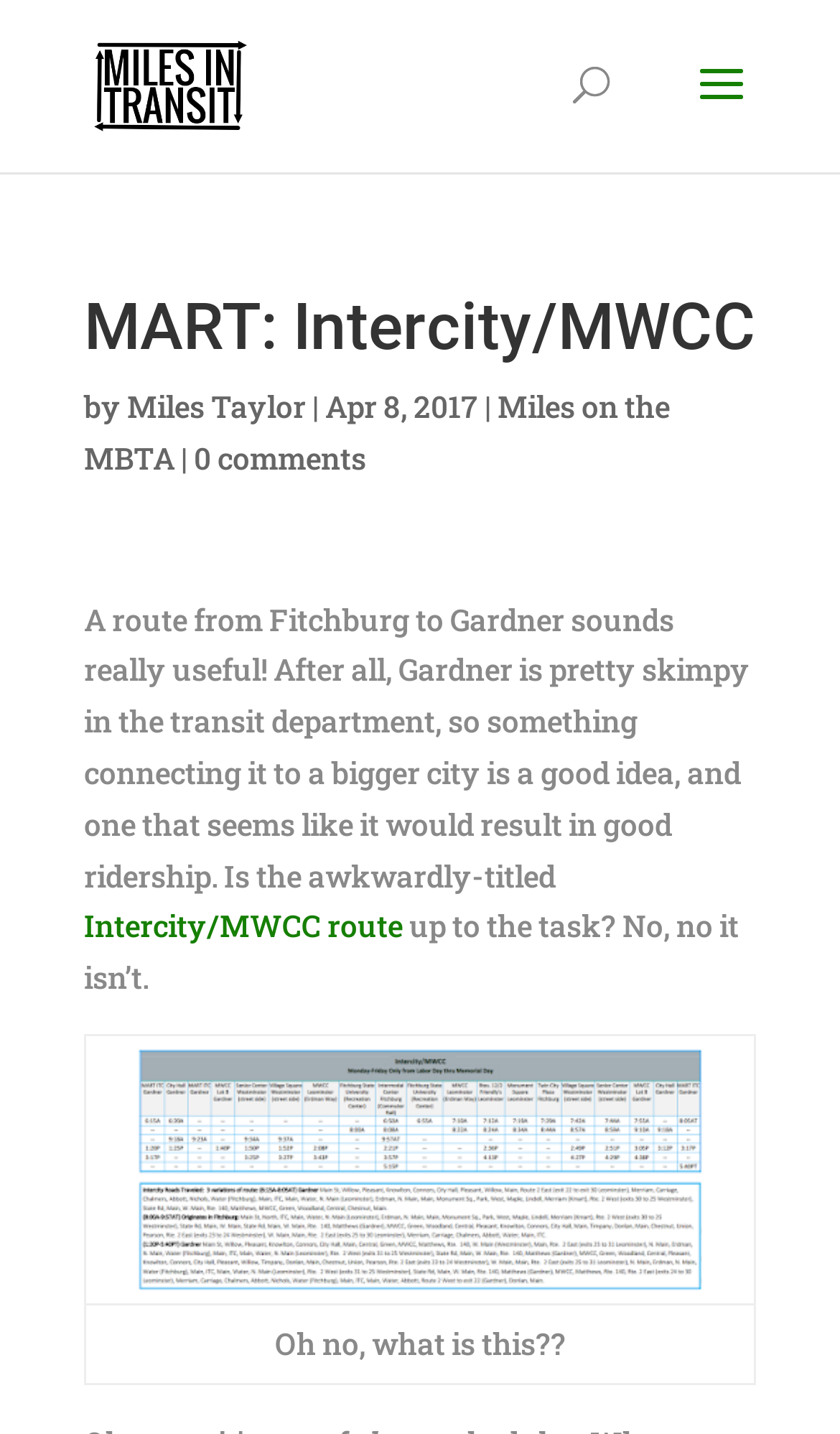Present a detailed account of what is displayed on the webpage.

The webpage appears to be a blog post or article about a transportation route, specifically the MART: Intercity/MWCC route. At the top of the page, there is a link to "Miles in Transit" accompanied by an image with the same name. Below this, there is a search bar that spans almost the entire width of the page.

The main content of the page is divided into sections. The first section has a heading that reads "MART: Intercity/MWCC" followed by the text "by Miles Taylor" and the date "Apr 8, 2017". Below this, there is a link to "Miles on the MBTA" and another link to "0 comments".

The main article begins with a paragraph of text that discusses the potential benefits of a route from Fitchburg to Gardner. The text is followed by a link to the "Intercity/MWCC route" and then continues with more text that expresses skepticism about the route's feasibility.

At the bottom of the page, there is a table with two rows. The first row contains a link and an image, while the second row contains a grid cell with the text "Oh no, what is this??".

There are a total of 7 links on the page, including the one at the top and the ones within the article and table. There are also 2 images on the page, one at the top and one within the table.